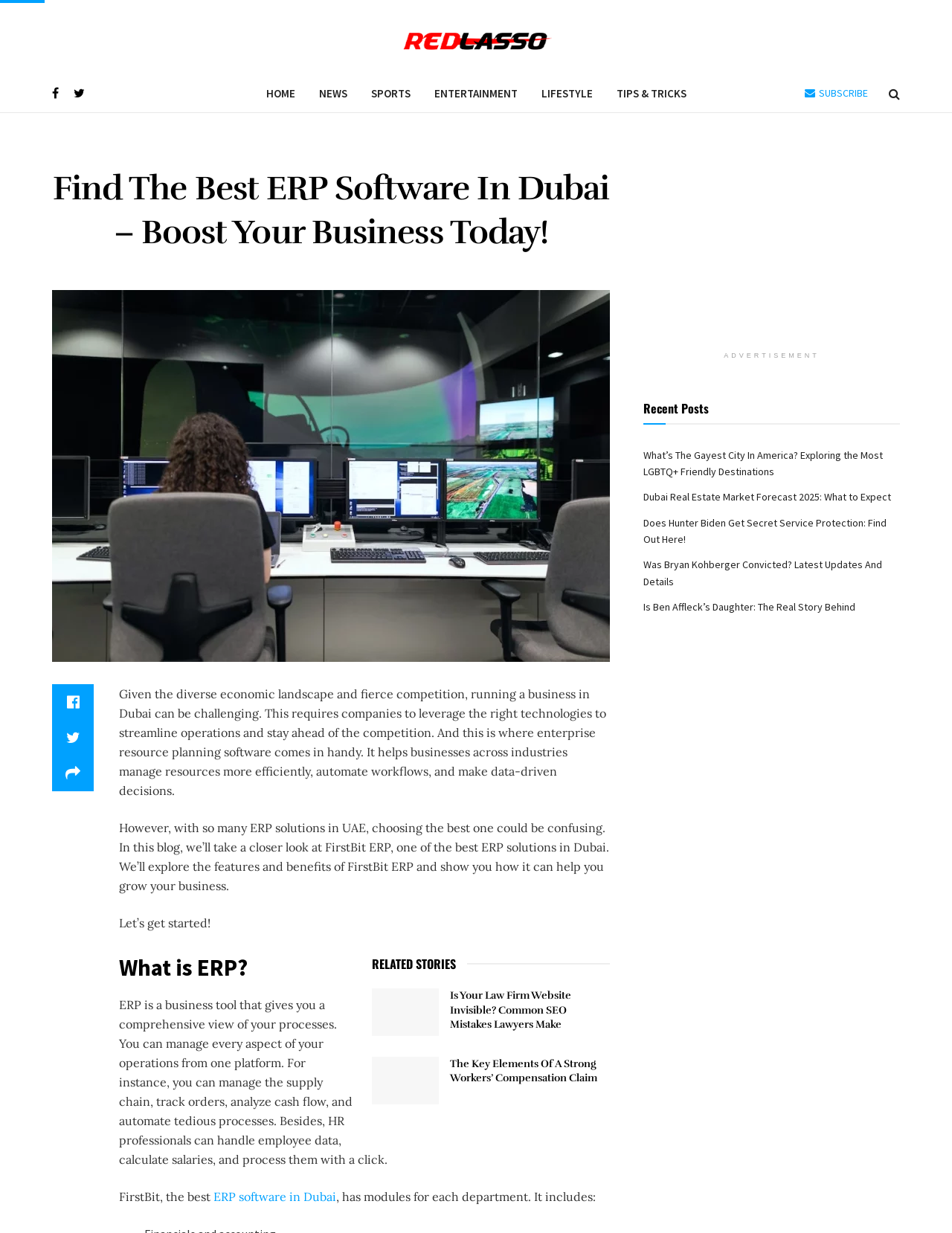Select the bounding box coordinates of the element I need to click to carry out the following instruction: "View the 'Recent Posts'".

[0.676, 0.32, 0.745, 0.342]